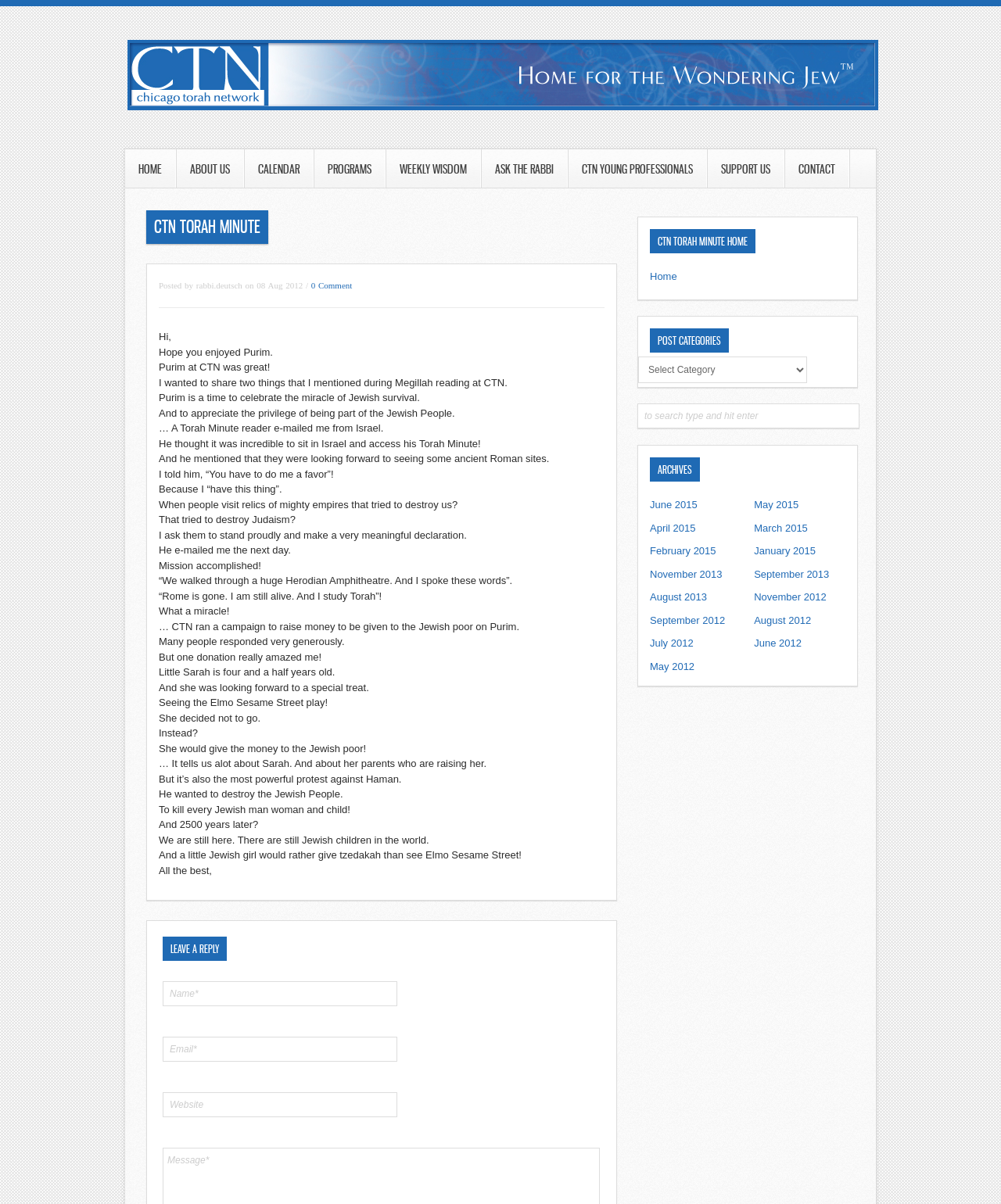Find the bounding box coordinates of the element you need to click on to perform this action: 'View archives for August 2012'. The coordinates should be represented by four float values between 0 and 1, in the format [left, top, right, bottom].

[0.649, 0.491, 0.706, 0.501]